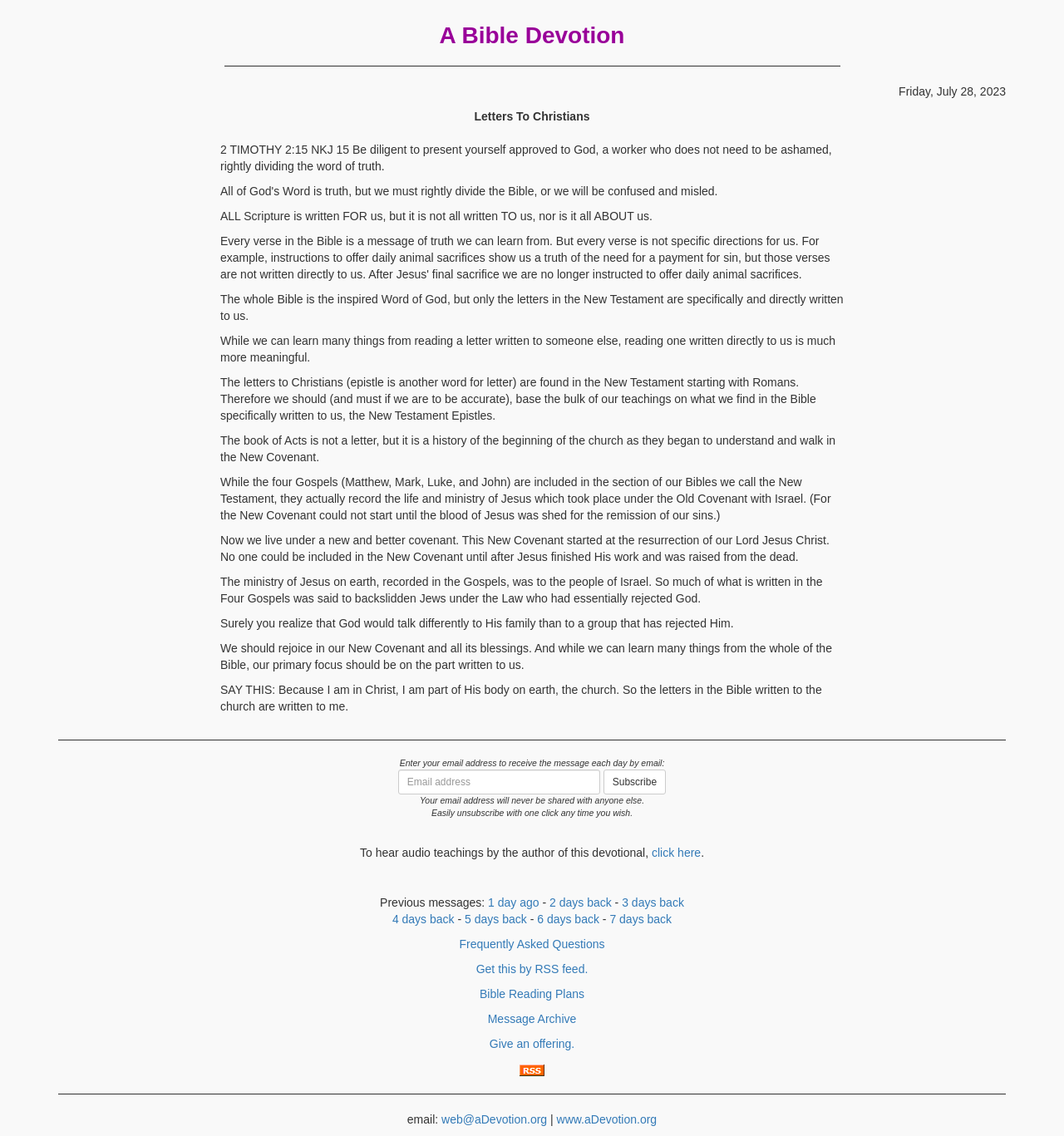Find and extract the text of the primary heading on the webpage.

A Bible Devotion